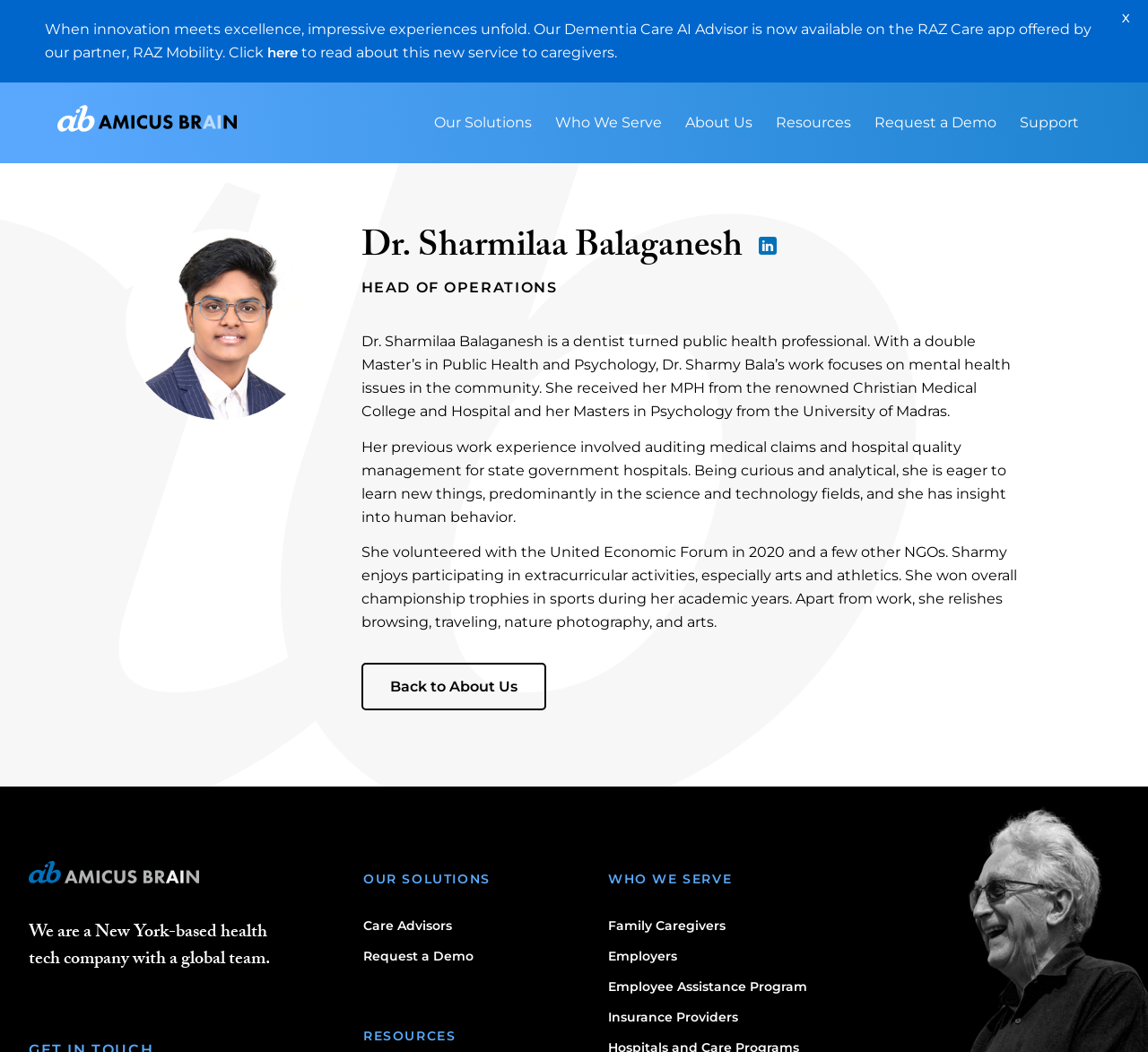Determine the bounding box coordinates for the region that must be clicked to execute the following instruction: "Learn more about Request a Demo".

[0.752, 0.078, 0.878, 0.155]